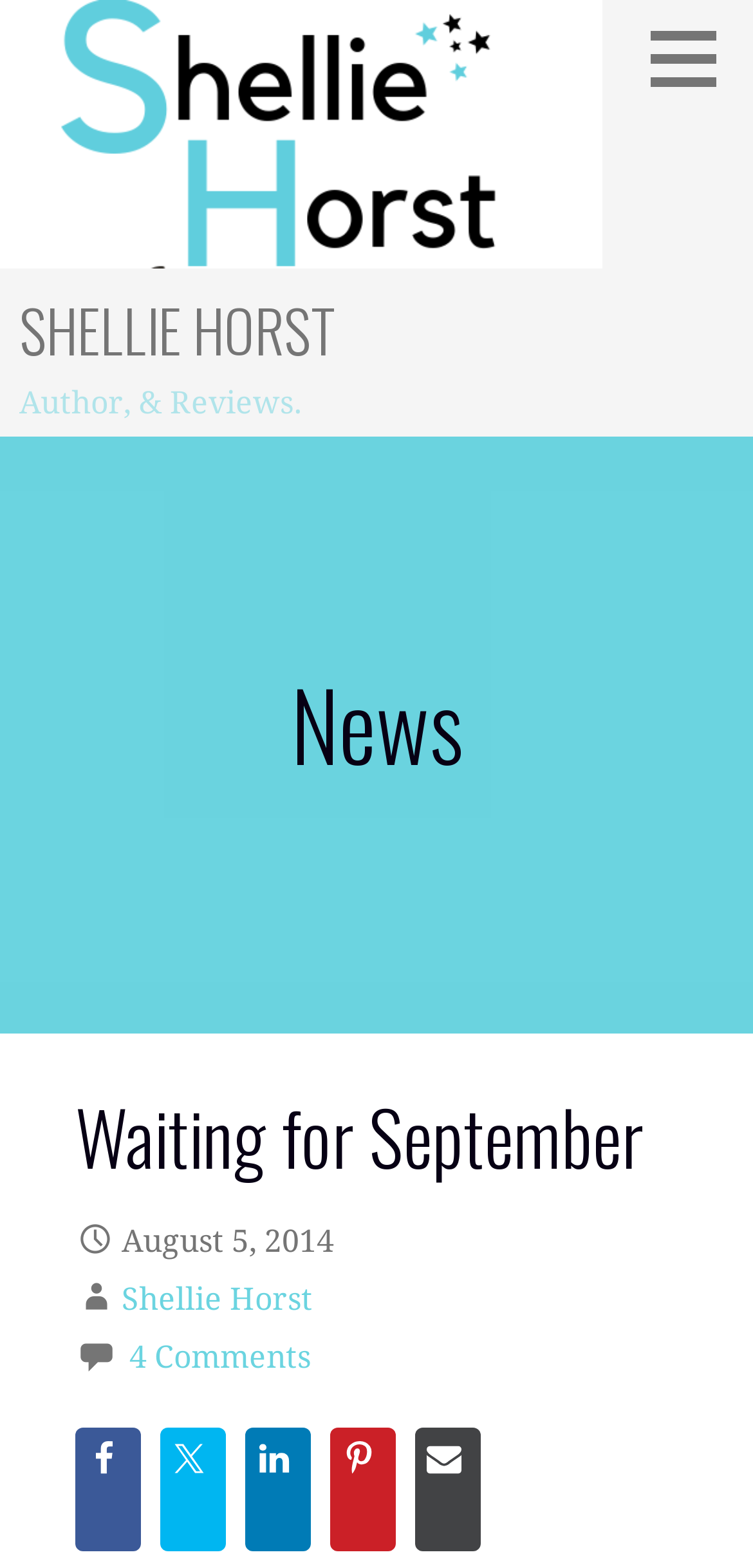How many comments are there on the news article?
Based on the image, answer the question with a single word or brief phrase.

4 Comments